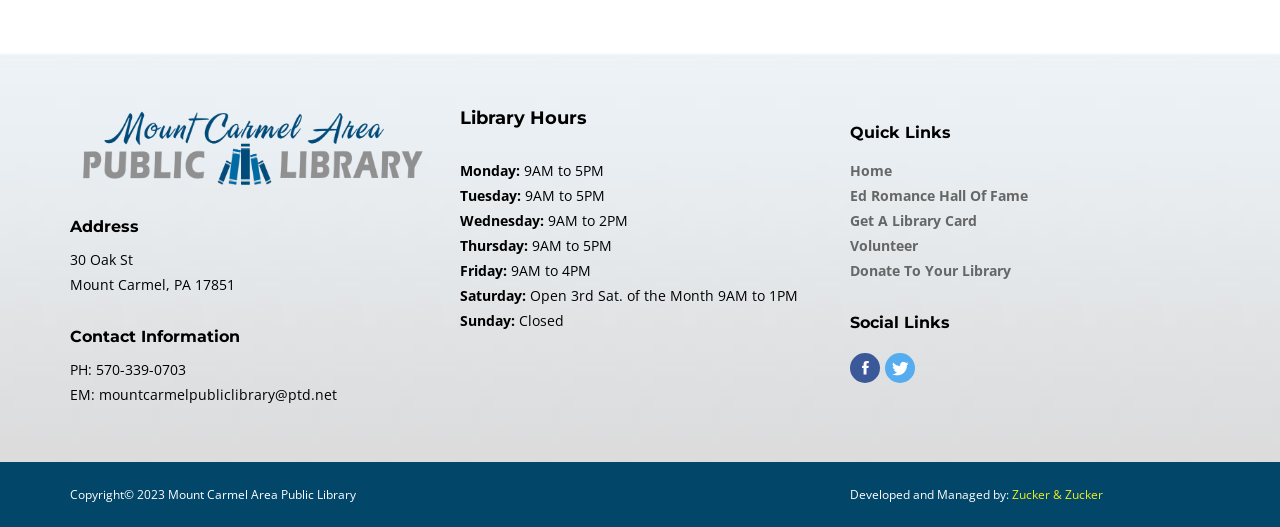Indicate the bounding box coordinates of the element that needs to be clicked to satisfy the following instruction: "Visit the Ed Romance Hall Of Fame page". The coordinates should be four float numbers between 0 and 1, i.e., [left, top, right, bottom].

[0.664, 0.347, 0.945, 0.394]